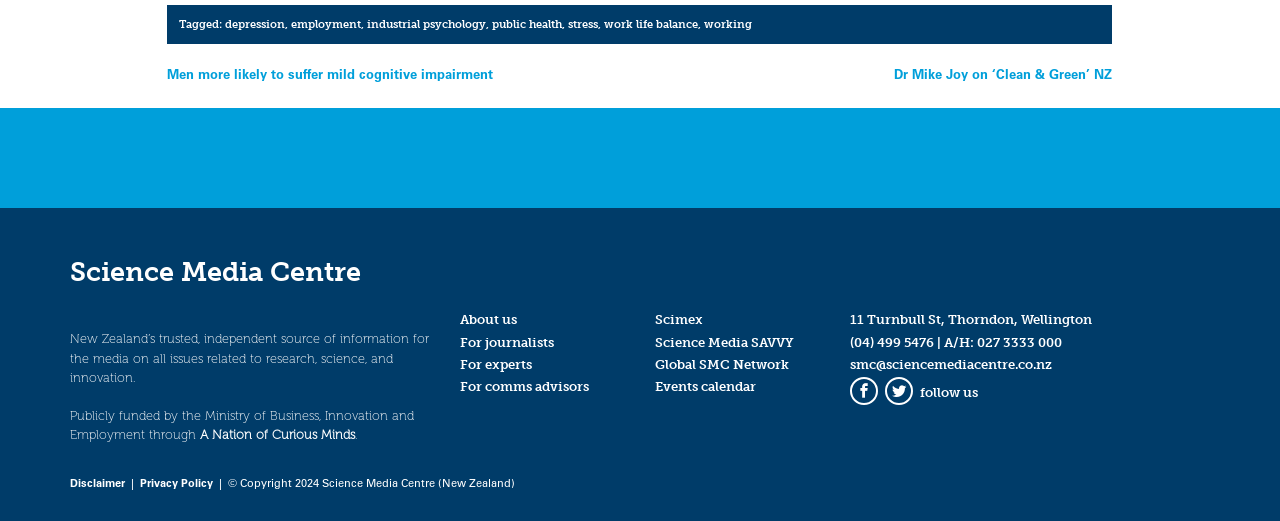Please find the bounding box coordinates of the element's region to be clicked to carry out this instruction: "Contact Science Media Centre through phone".

[0.664, 0.642, 0.73, 0.671]